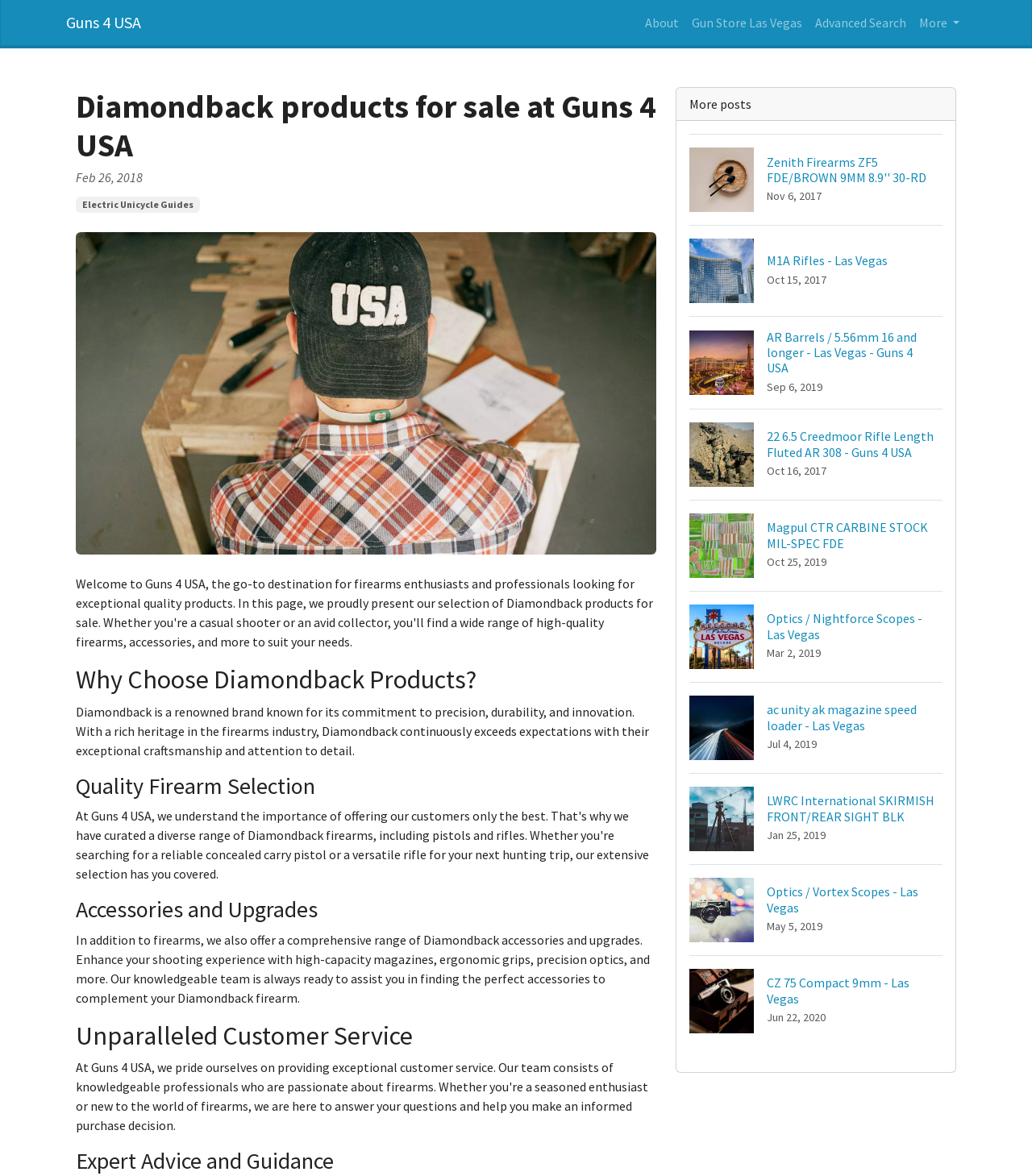Please identify the bounding box coordinates of the element I should click to complete this instruction: 'Click on 'About' link'. The coordinates should be given as four float numbers between 0 and 1, like this: [left, top, right, bottom].

[0.619, 0.005, 0.664, 0.033]